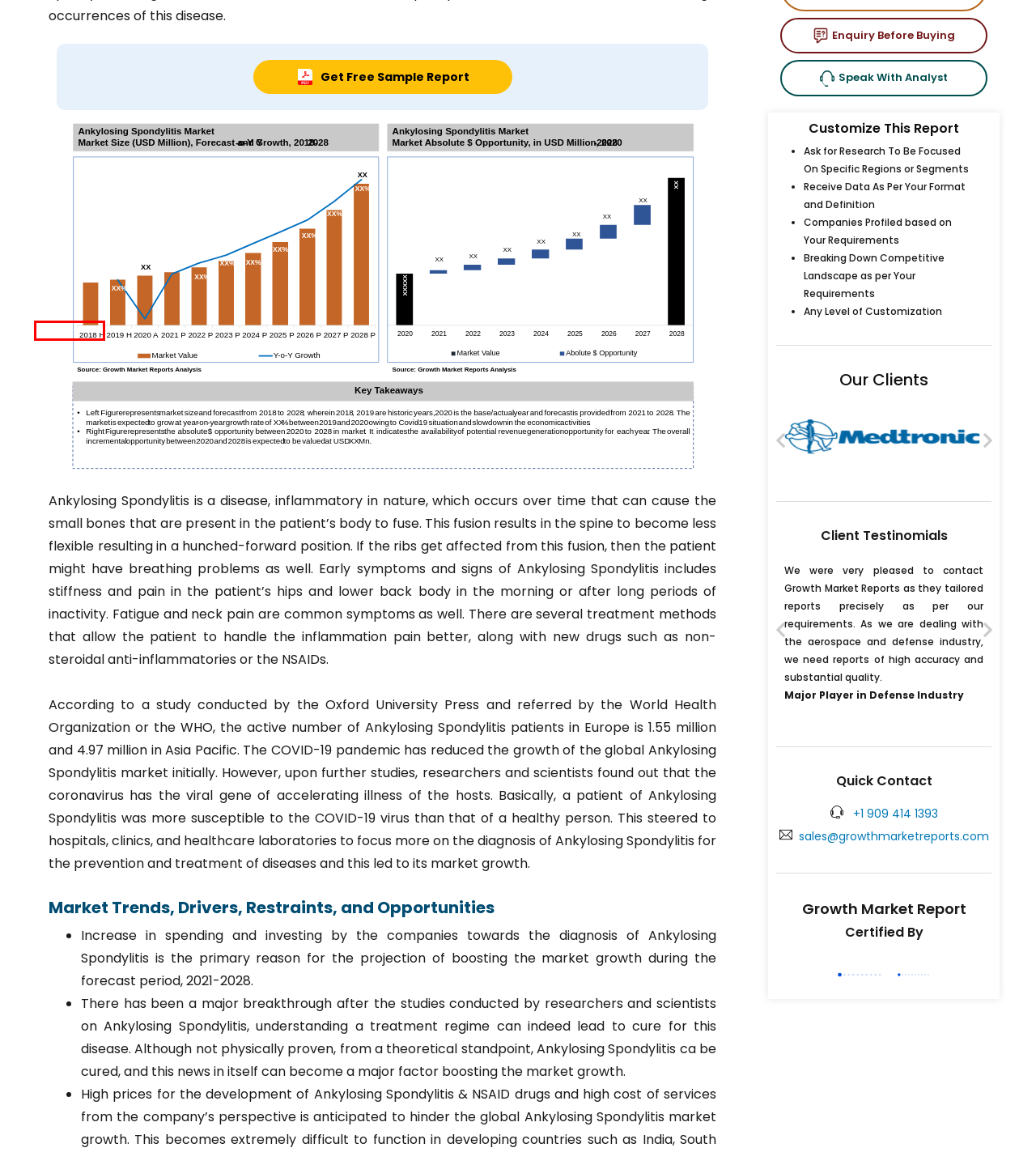You have a screenshot of a webpage with a red bounding box around a UI element. Determine which webpage description best matches the new webpage that results from clicking the element in the bounding box. Here are the candidates:
A. Request For Customization of Ankylosing Spondylitis Market Share & Growth | Forecast 2030
B. Acromegaly Treatment Market Size, Share & Growth Report 2031
C. Ankylosing Spondylitis Market Share... | Protected by DMCA.com
D. Teenager Myopia Control Market Size, Share & Industry | 2031
E. trendings on Latest Market Research and Analysis
F. Press Release on Latest Market Research and Analysis
G. Drugs for Herpes Labialis (Oral Herpes) Market Trends [2031]
H. Heart Valve Replacement Market Size, Share & Industry | 2030

E